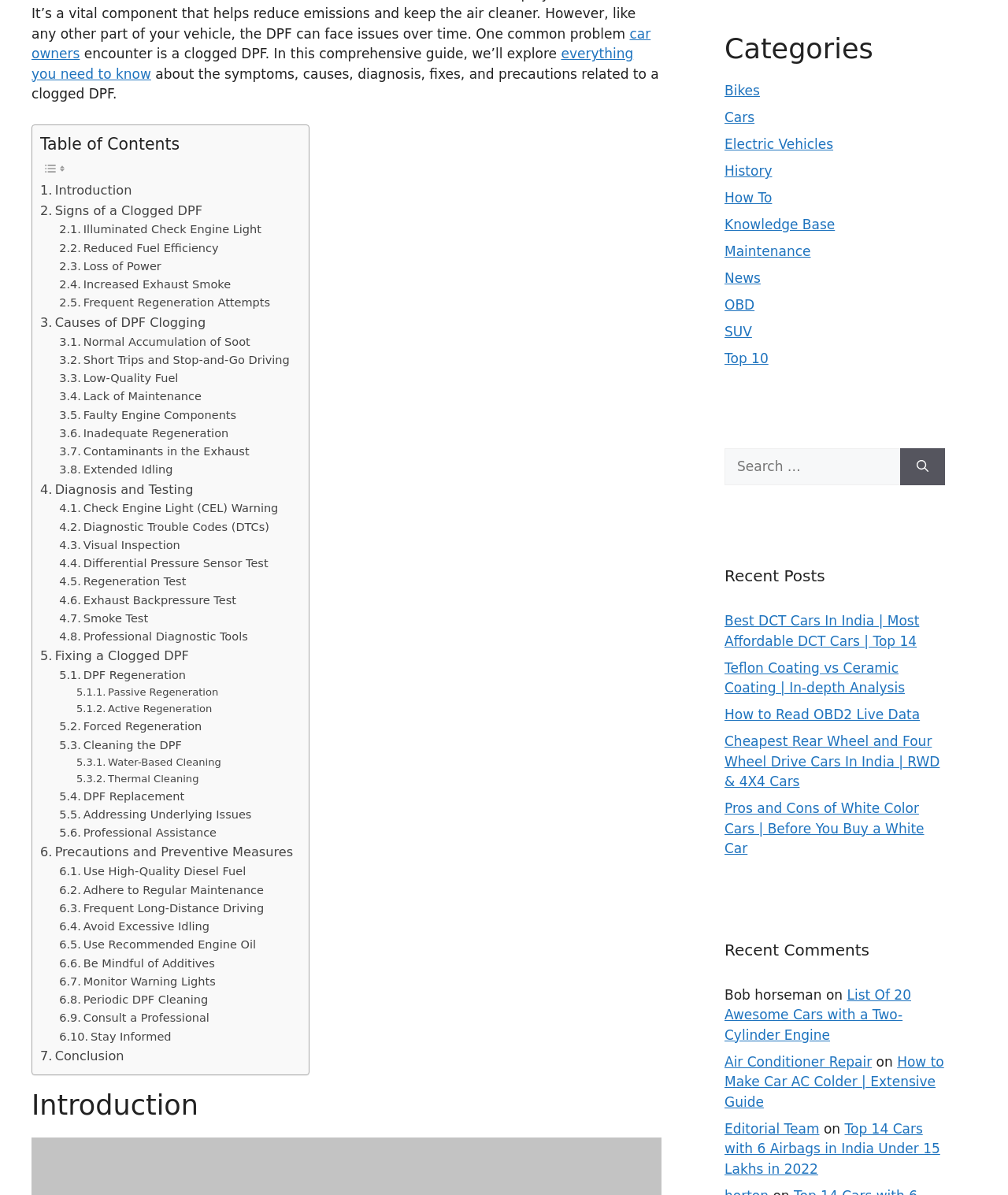Determine the bounding box coordinates of the region to click in order to accomplish the following instruction: "Check 'Recent Posts'". Provide the coordinates as four float numbers between 0 and 1, specifically [left, top, right, bottom].

[0.719, 0.472, 0.938, 0.492]